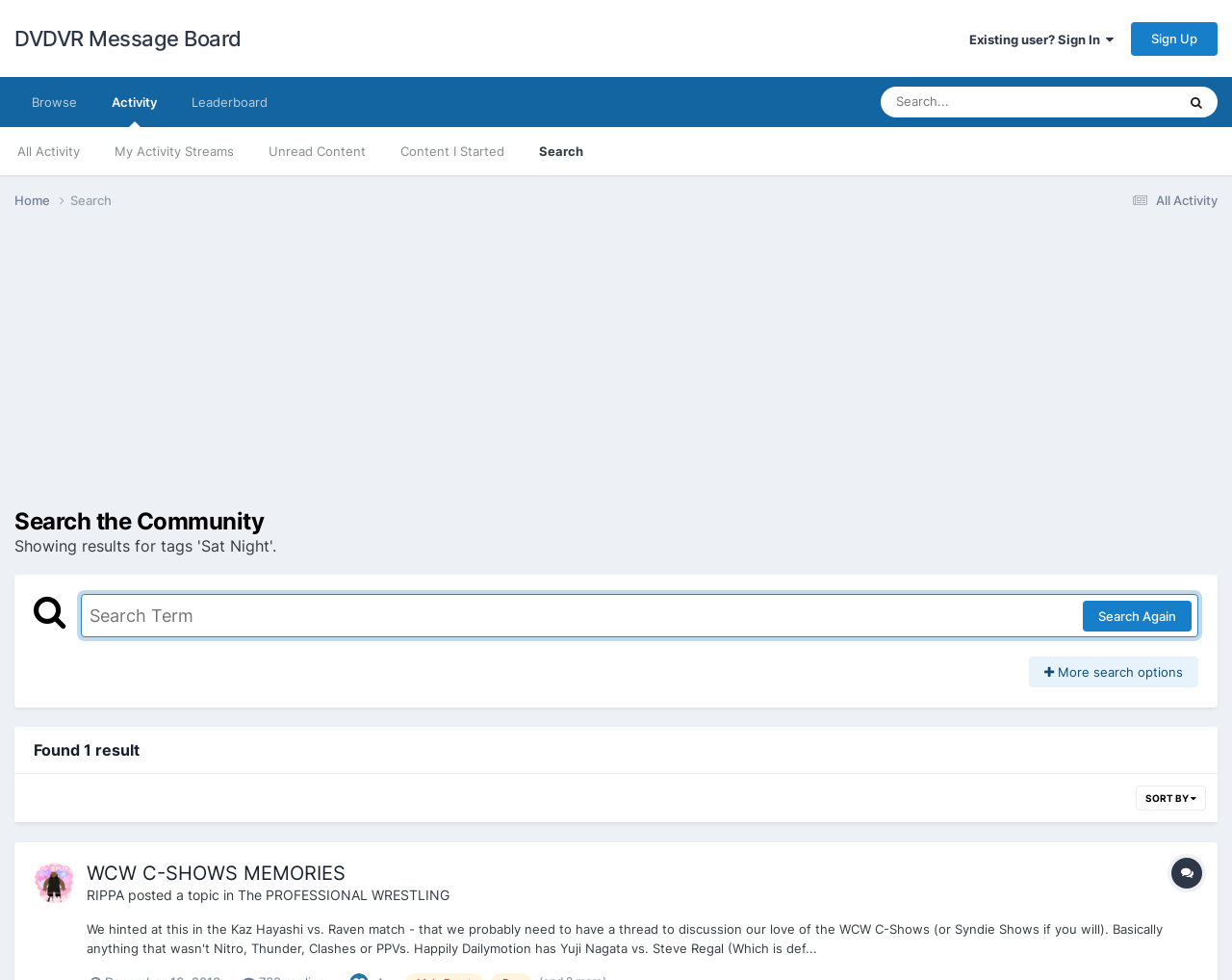What is the category of the topic 'WCW C-SHOWS MEMORIES'?
Provide a detailed answer to the question, using the image to inform your response.

The webpage shows a link with the text 'The PROFESSIONAL WRESTLING' which is likely the category or forum where the topic 'WCW C-SHOWS MEMORIES' is posted.